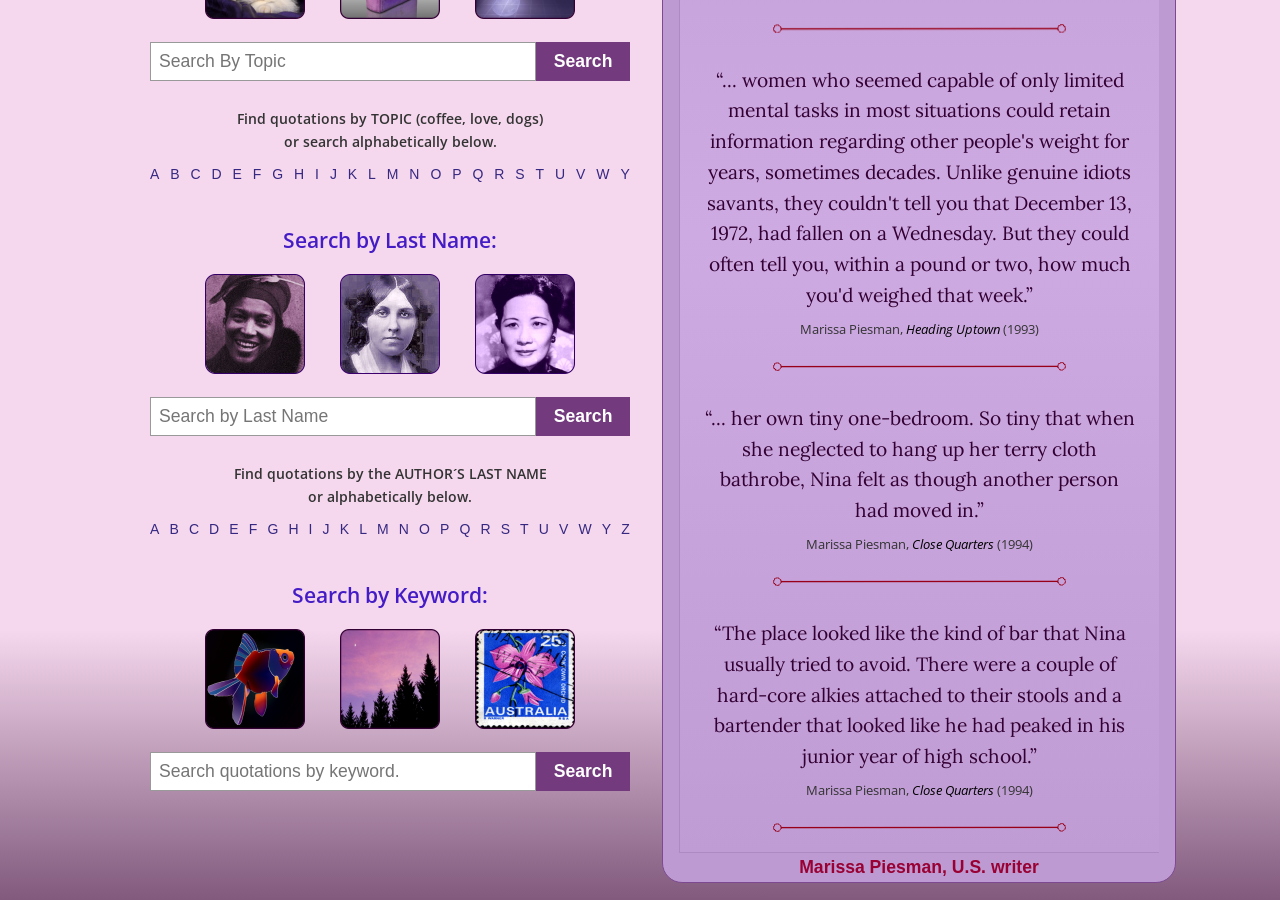Please provide the bounding box coordinates for the UI element as described: "alt="Quotes by Chingling Soong"". The coordinates must be four floats between 0 and 1, represented as [left, top, right, bottom].

[0.371, 0.304, 0.449, 0.424]